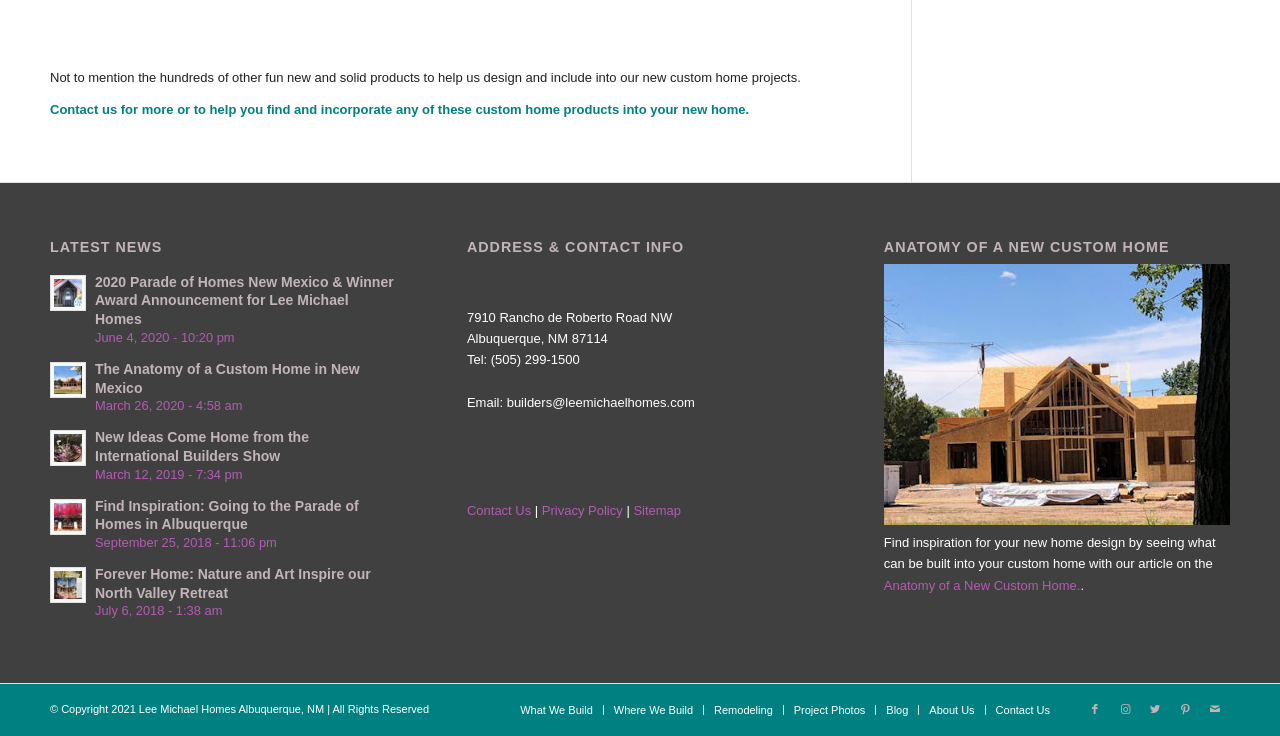What is the purpose of the 'ANATOMY OF A NEW CUSTOM HOME' section?
Based on the image, answer the question with as much detail as possible.

I inferred the purpose of the 'ANATOMY OF A NEW CUSTOM HOME' section by looking at the text and link listed underneath, which suggest that it is meant to provide inspiration for custom home design.